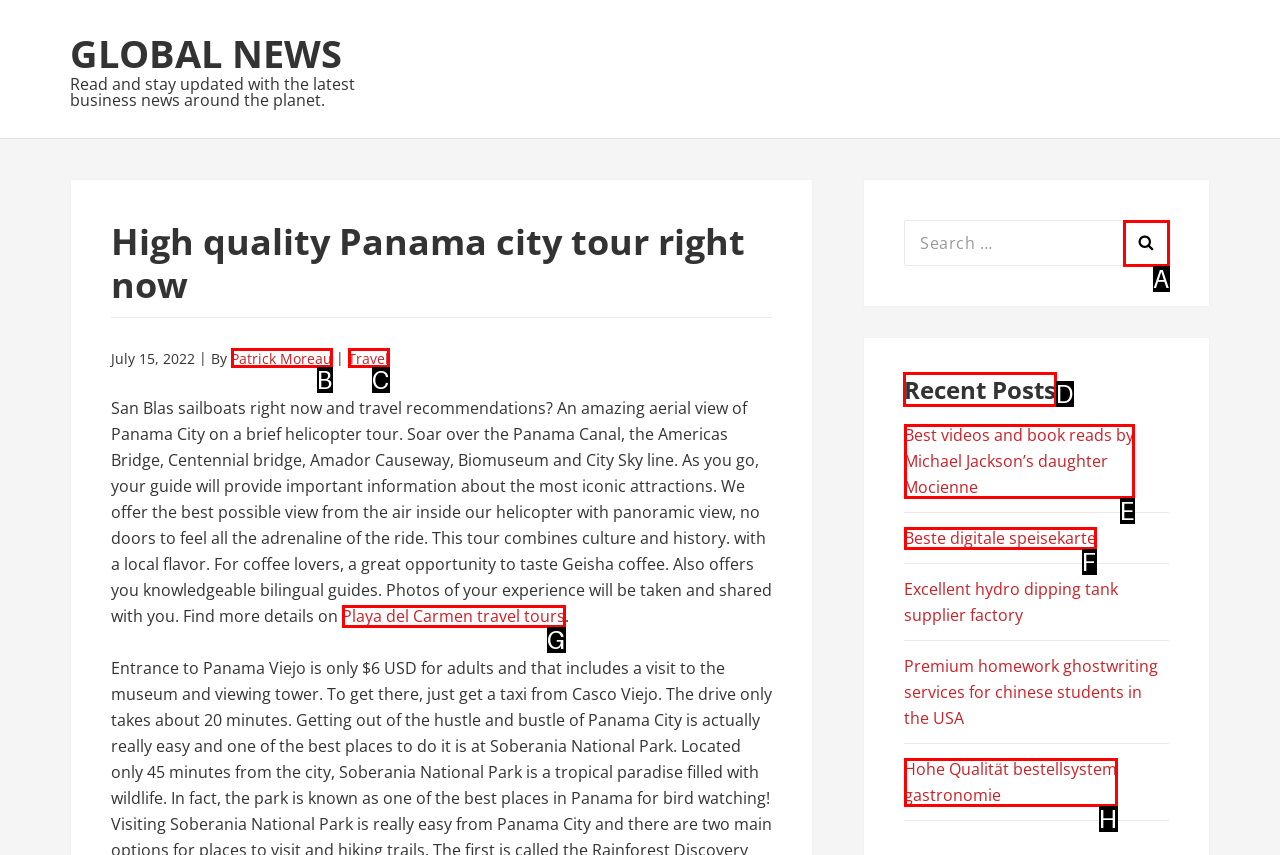Provide the letter of the HTML element that you need to click on to perform the task: Check recent posts.
Answer with the letter corresponding to the correct option.

D